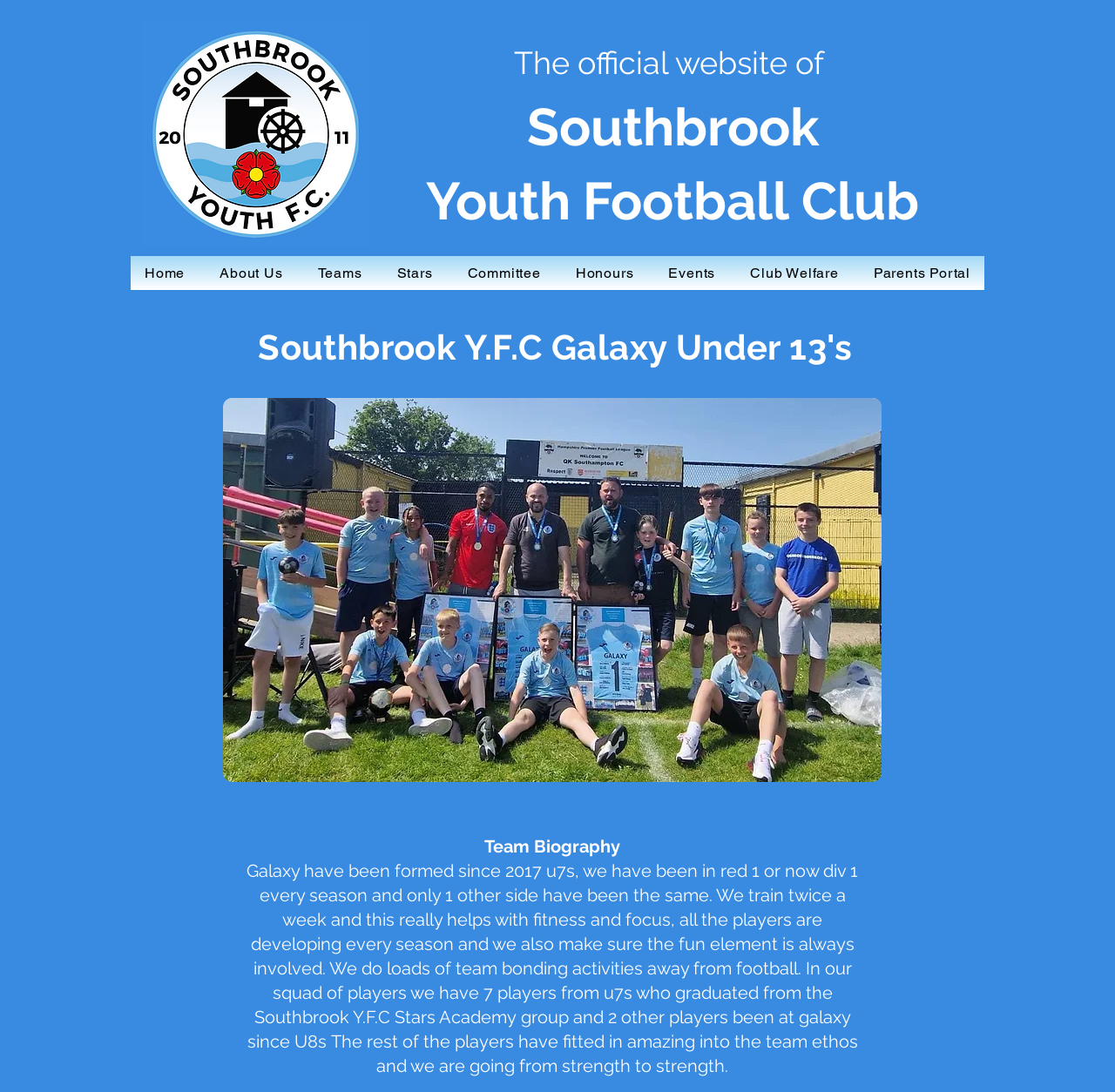Identify the bounding box for the UI element that is described as follows: "About Us".

[0.185, 0.235, 0.266, 0.266]